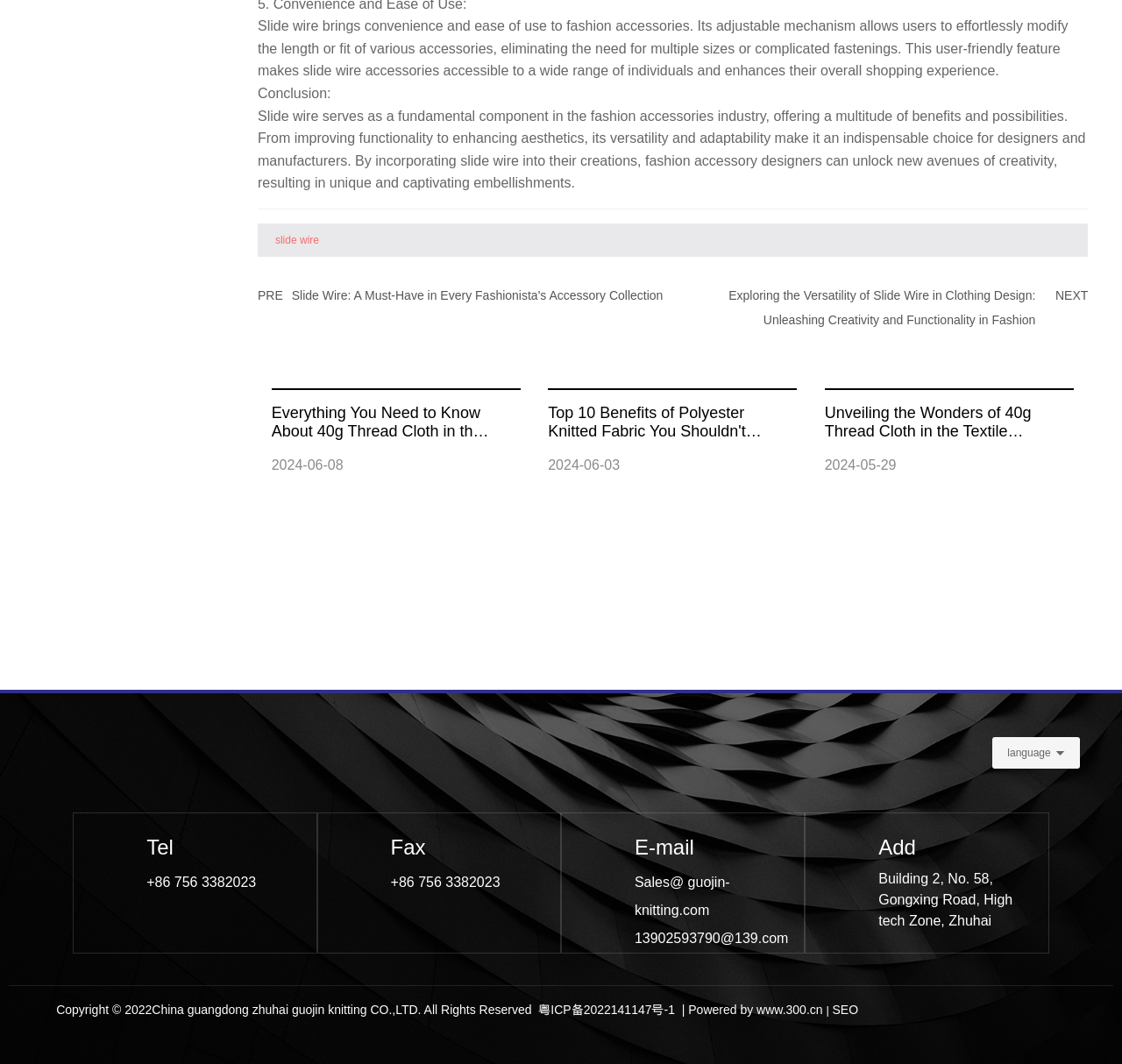What is the date of the article 'Unveiling the Wonders of 40g Thread Cloth in the Textile Industry'?
Provide a detailed answer to the question using information from the image.

The date of the article 'Unveiling the Wonders of 40g Thread Cloth in the Textile Industry' is 2024-05-29, which is mentioned below the link.